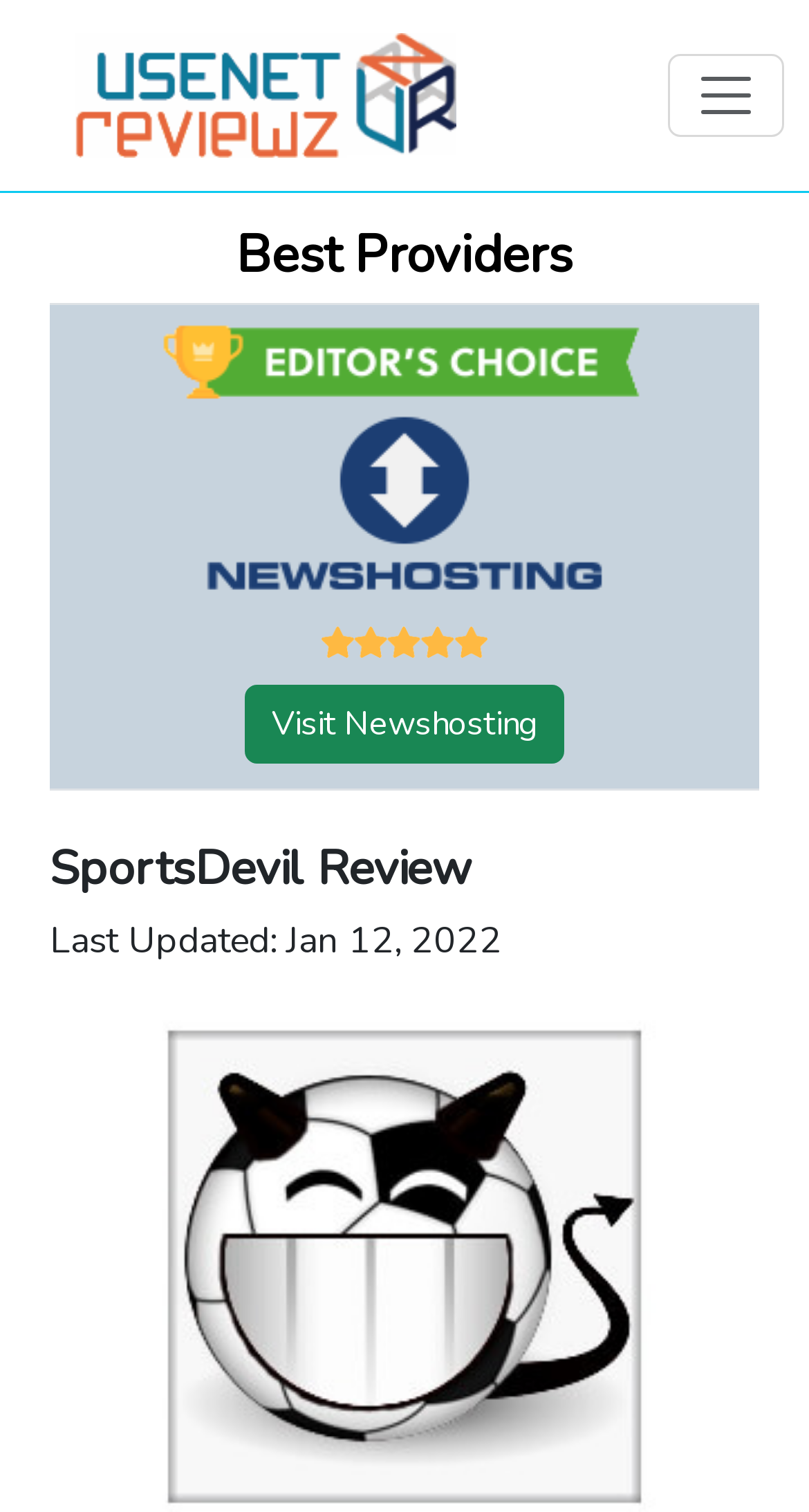What is the name of the website's logo?
Look at the image and respond to the question as thoroughly as possible.

I found the answer by looking at the link with the image 'UsenetReviewz.com logo' which is a child element of the root element. This logo is likely to be the logo of the website UsenetReviewz.com.